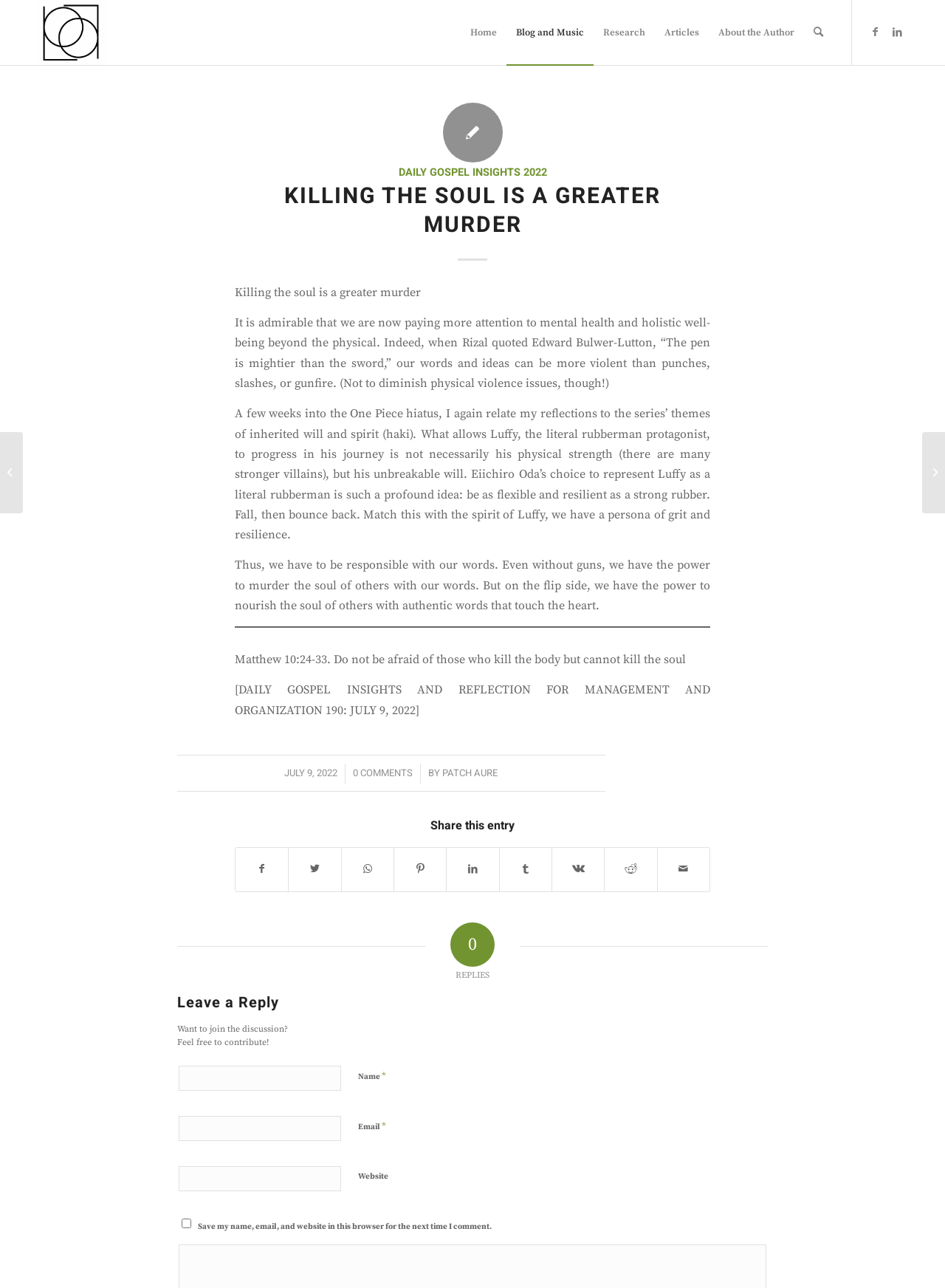Locate the bounding box coordinates of the area to click to fulfill this instruction: "Search on Facebook". The bounding box should be presented as four float numbers between 0 and 1, in the order [left, top, right, bottom].

[0.249, 0.659, 0.305, 0.692]